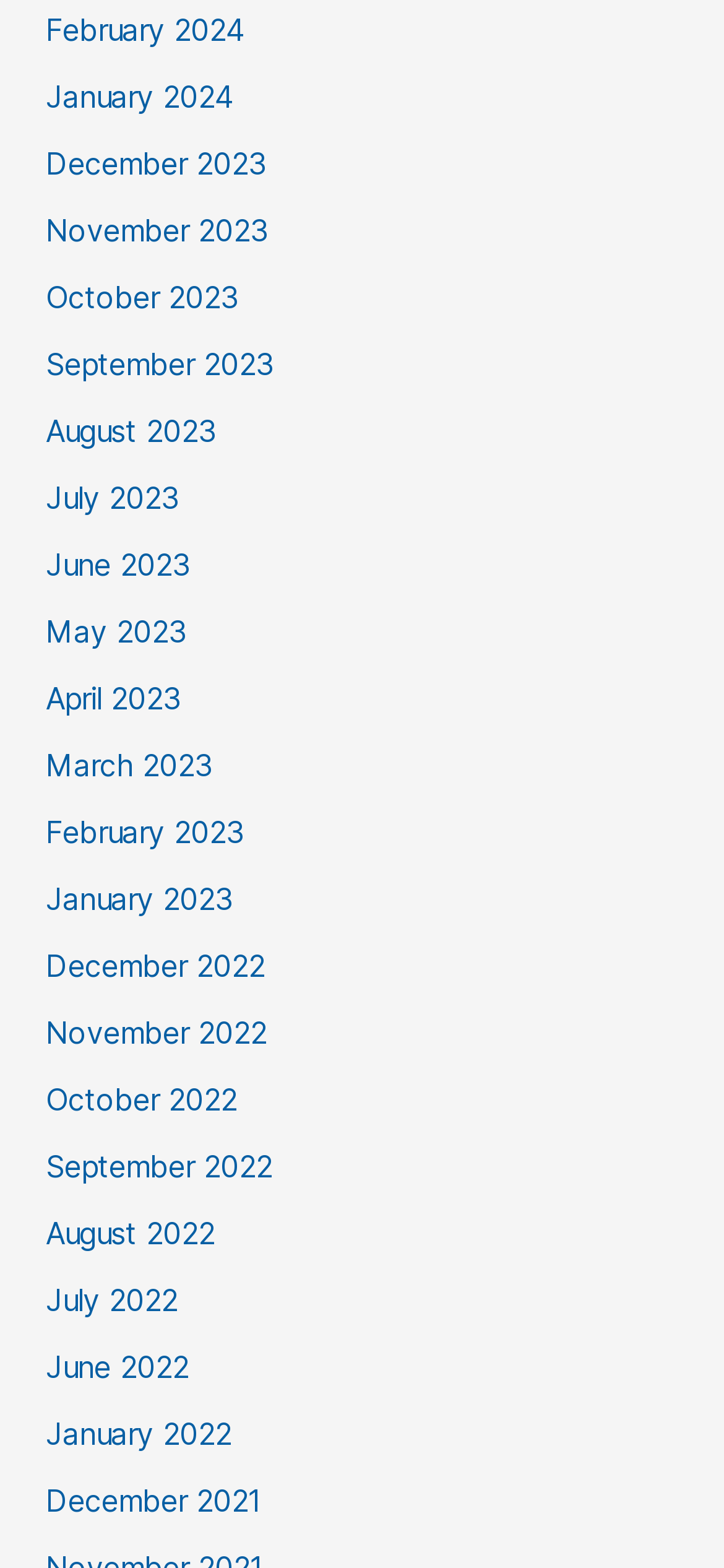How many links are there in total?
Using the image as a reference, give a one-word or short phrase answer.

24